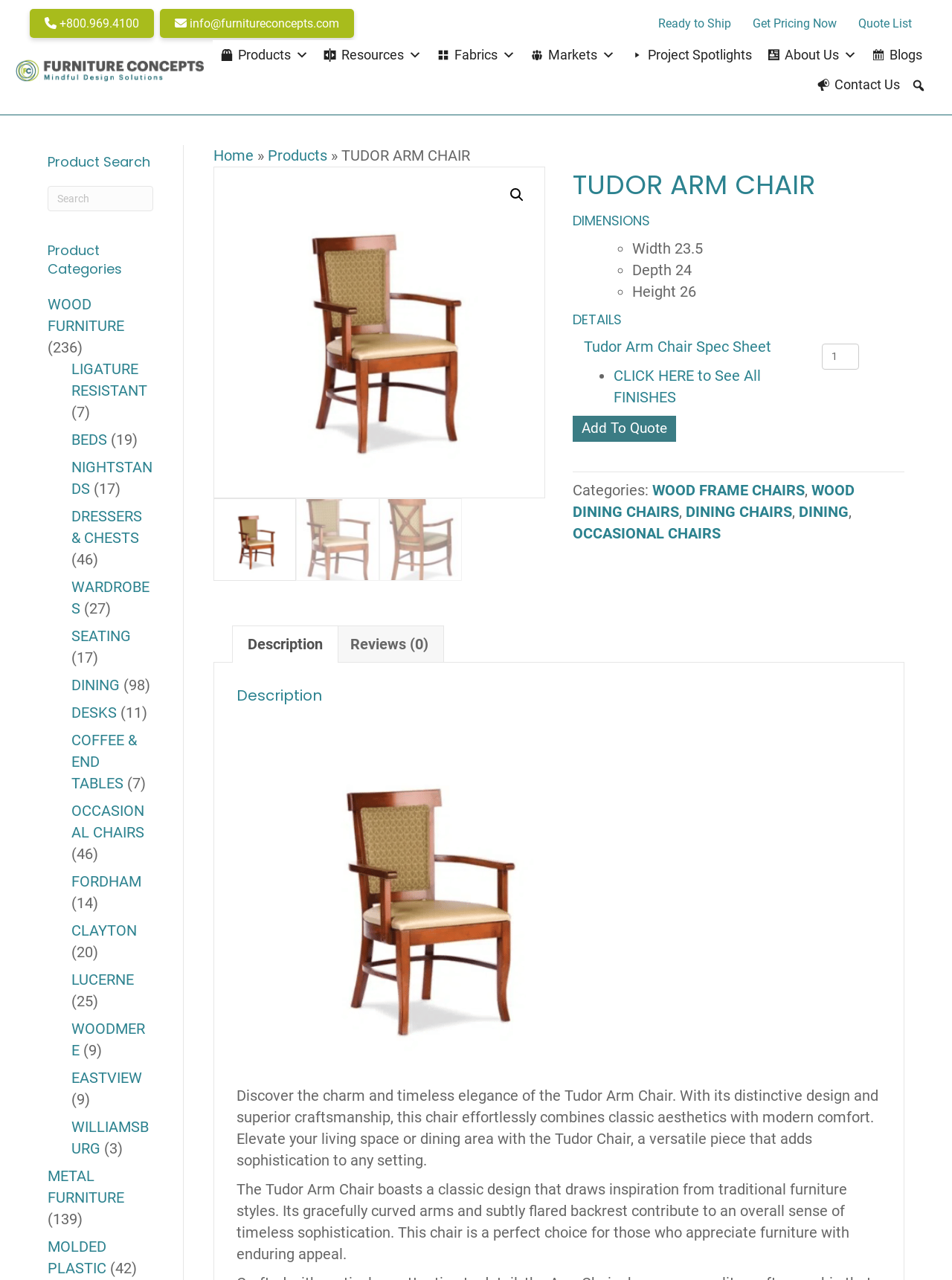How many reviews are there for the Tudor Arm Chair?
Using the visual information, respond with a single word or phrase.

0